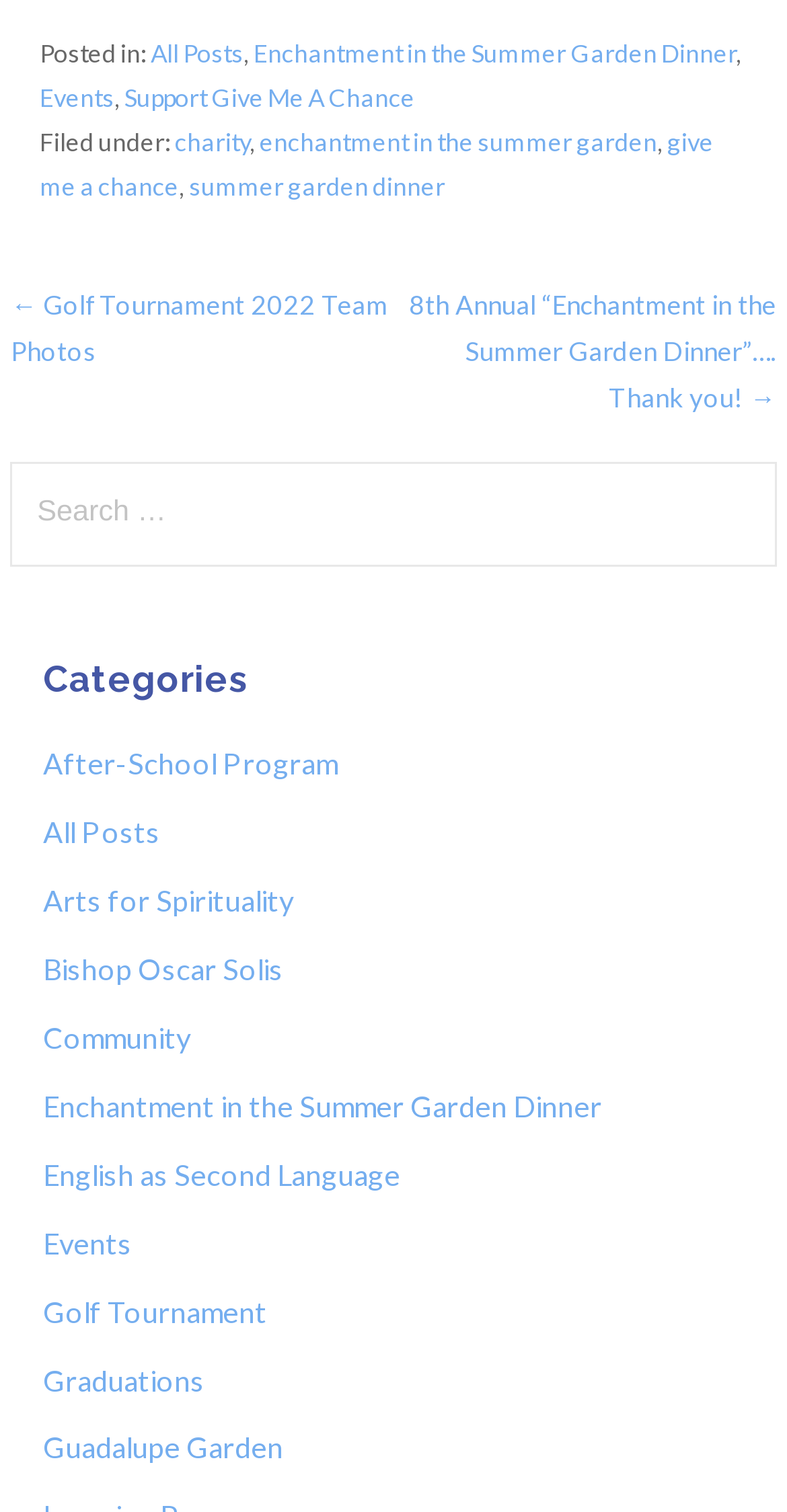Identify the coordinates of the bounding box for the element described below: "Events". Return the coordinates as four float numbers between 0 and 1: [left, top, right, bottom].

[0.051, 0.054, 0.146, 0.074]